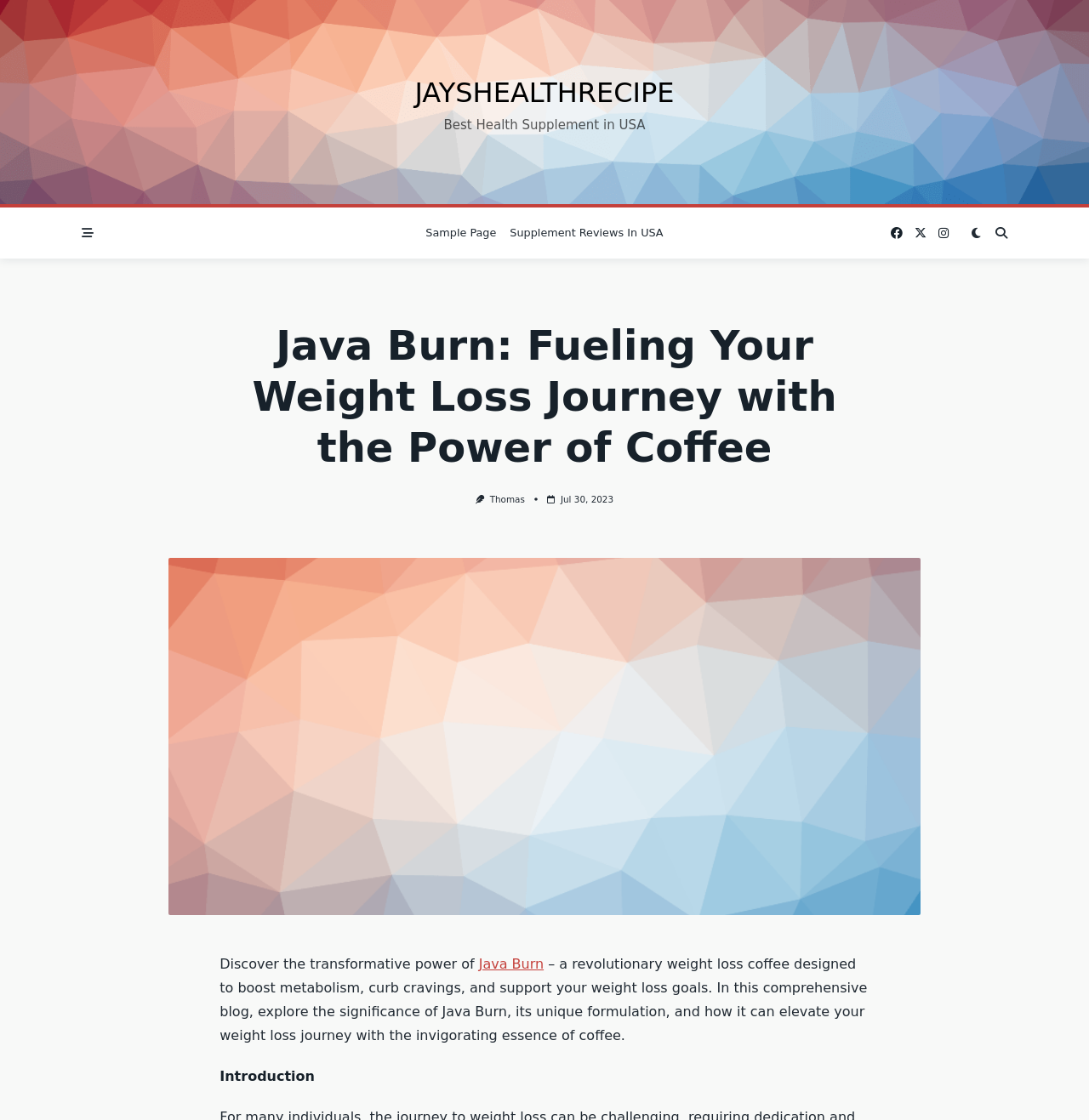What is the date of the blog post?
Answer the question with detailed information derived from the image.

I found the answer by looking at the text below the author's name, which mentions the date 'Jul 30, 2023'. This suggests that the blog post was published on this date.